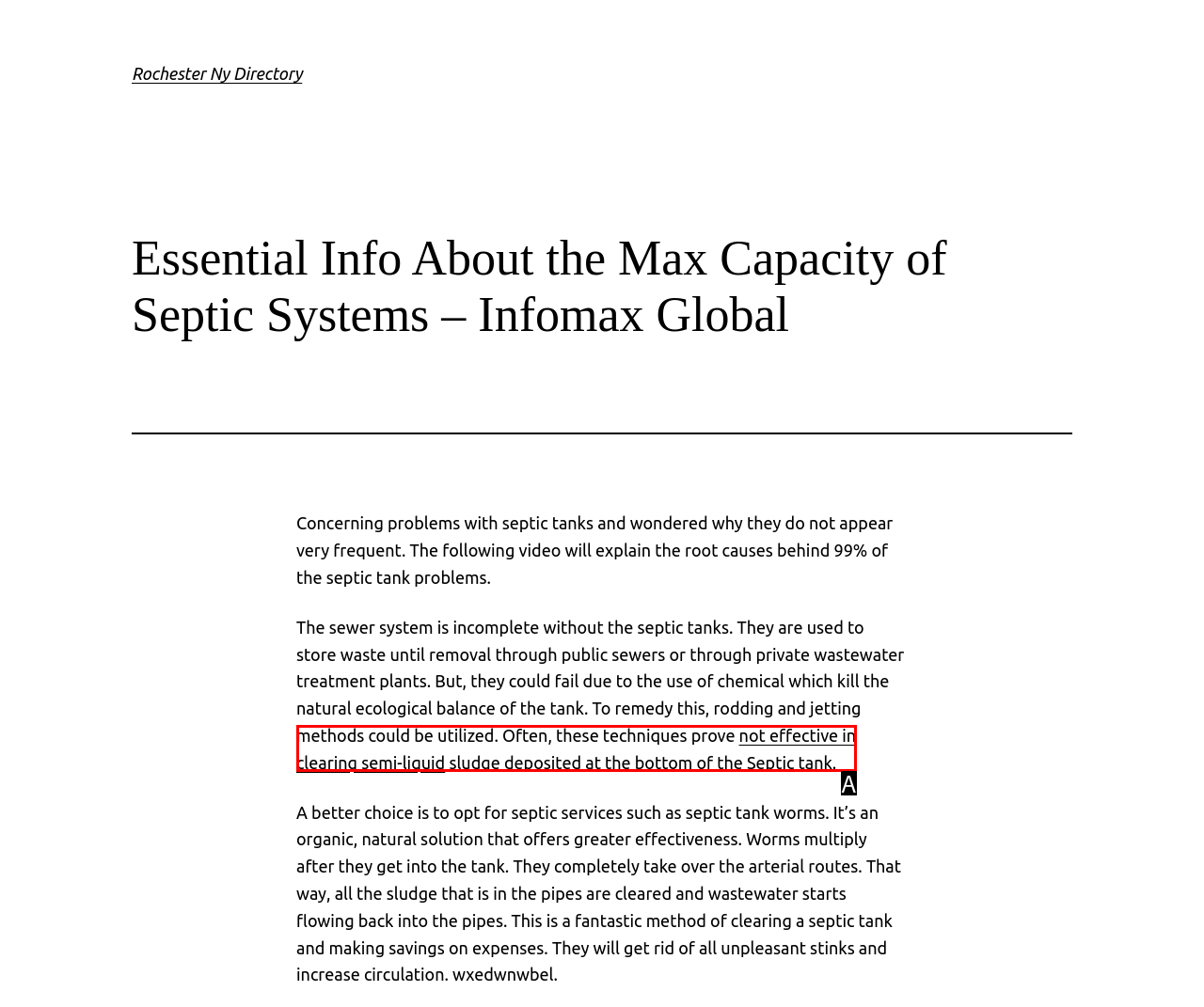Using the description: Wire Sealing & Crimping
Identify the letter of the corresponding UI element from the choices available.

None